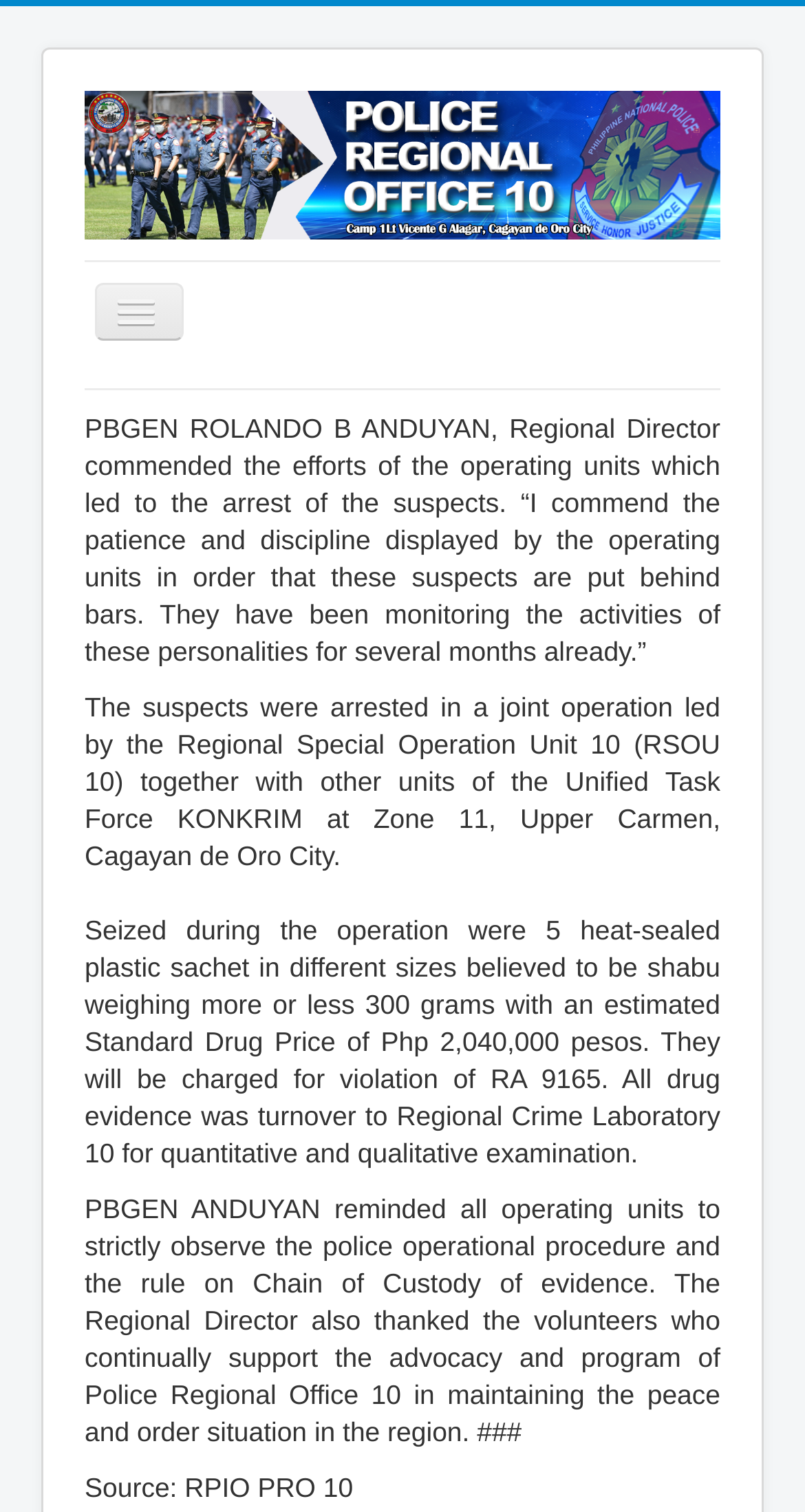Explain in detail what is displayed on the webpage.

The webpage is about a law enforcement operation, specifically a drug bust. At the top, there is a logo of the Police Regional Office 10, which is an image with a link to the office's website. Below the logo, there is a navigation menu with links to various sections, including Home, Public Relations, PNP Members, About, Downloads, Gallery, e-Projects, Transparency, and Contact.

The main content of the webpage is a news article about a successful operation that led to the arrest of two high-value individuals and the seizure of approximately 2 million pesos worth of shabu. The article is divided into four paragraphs. The first paragraph commends the efforts of the operating units involved in the operation. The second paragraph describes the joint operation that led to the arrest of the suspects. The third paragraph details the evidence seized during the operation, including 5 heat-sealed plastic sachets of shabu. The fourth paragraph quotes the Regional Director, PBGEN ROLANDO B ANDUYAN, reminding operating units to follow police operational procedures and thanking volunteers who support the police's advocacy and program.

At the bottom of the webpage, there is a source citation, "Source: RPIO PRO 10", indicating the origin of the news article.